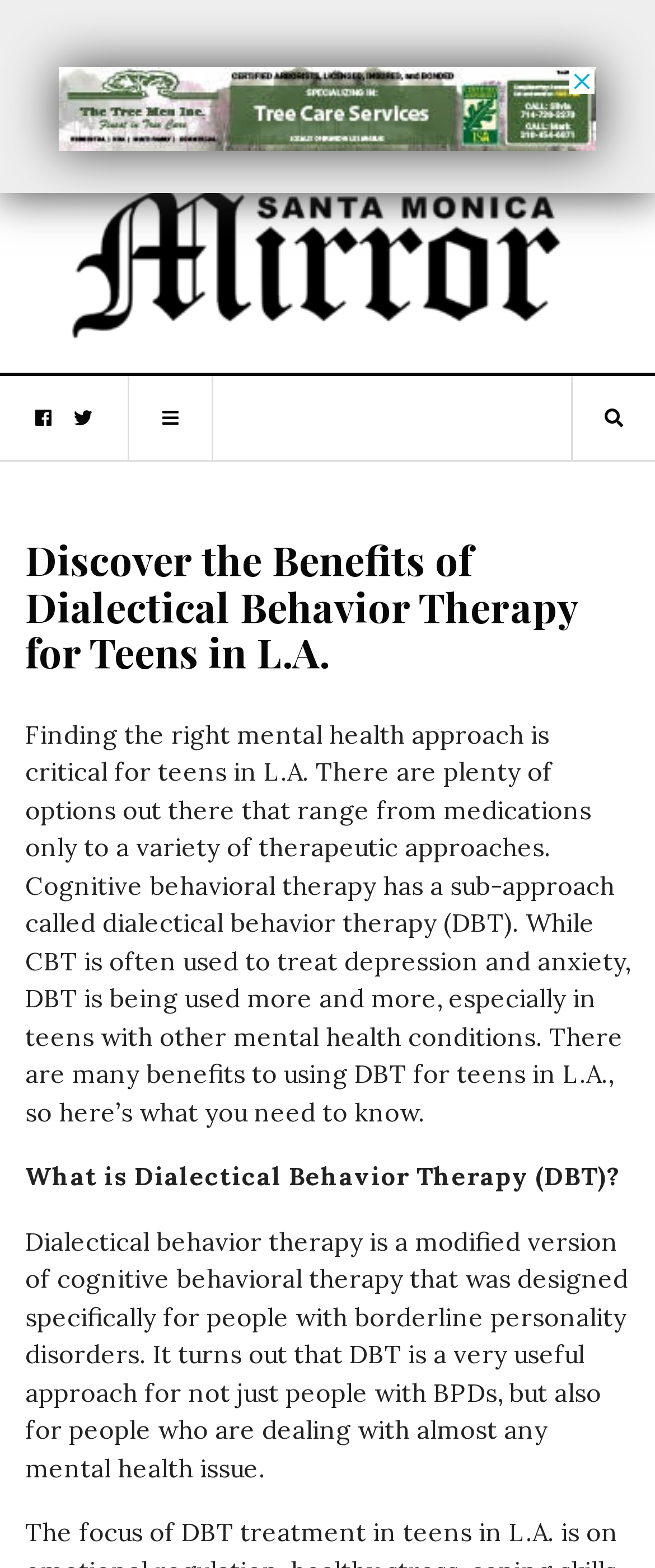What is the target audience for this webpage?
Based on the image, answer the question with as much detail as possible.

The heading and static text elements mention 'teens in L.A.' specifically, suggesting that the webpage is intended for this demographic.